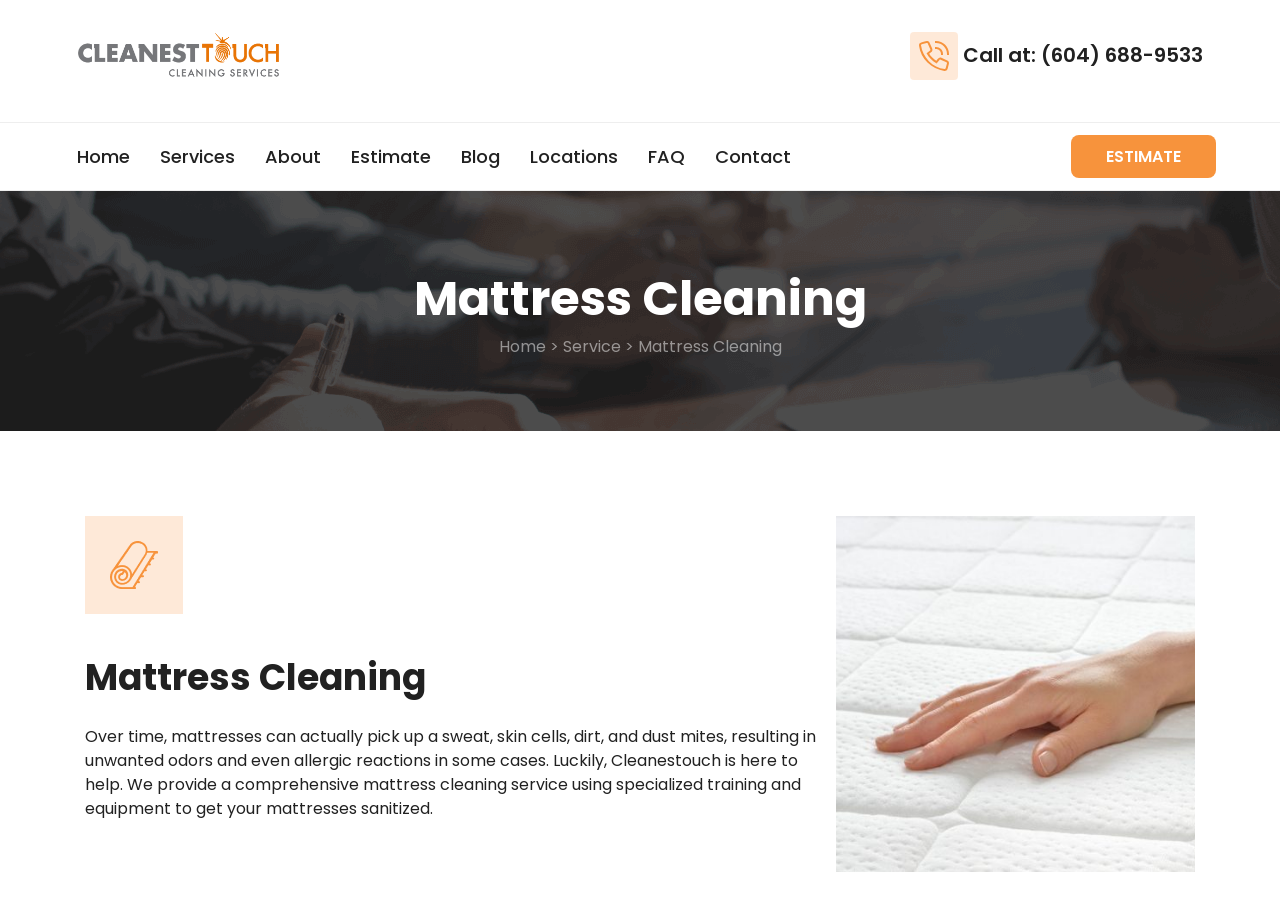Highlight the bounding box coordinates of the element you need to click to perform the following instruction: "View the 'Services' page."

[0.113, 0.136, 0.195, 0.21]